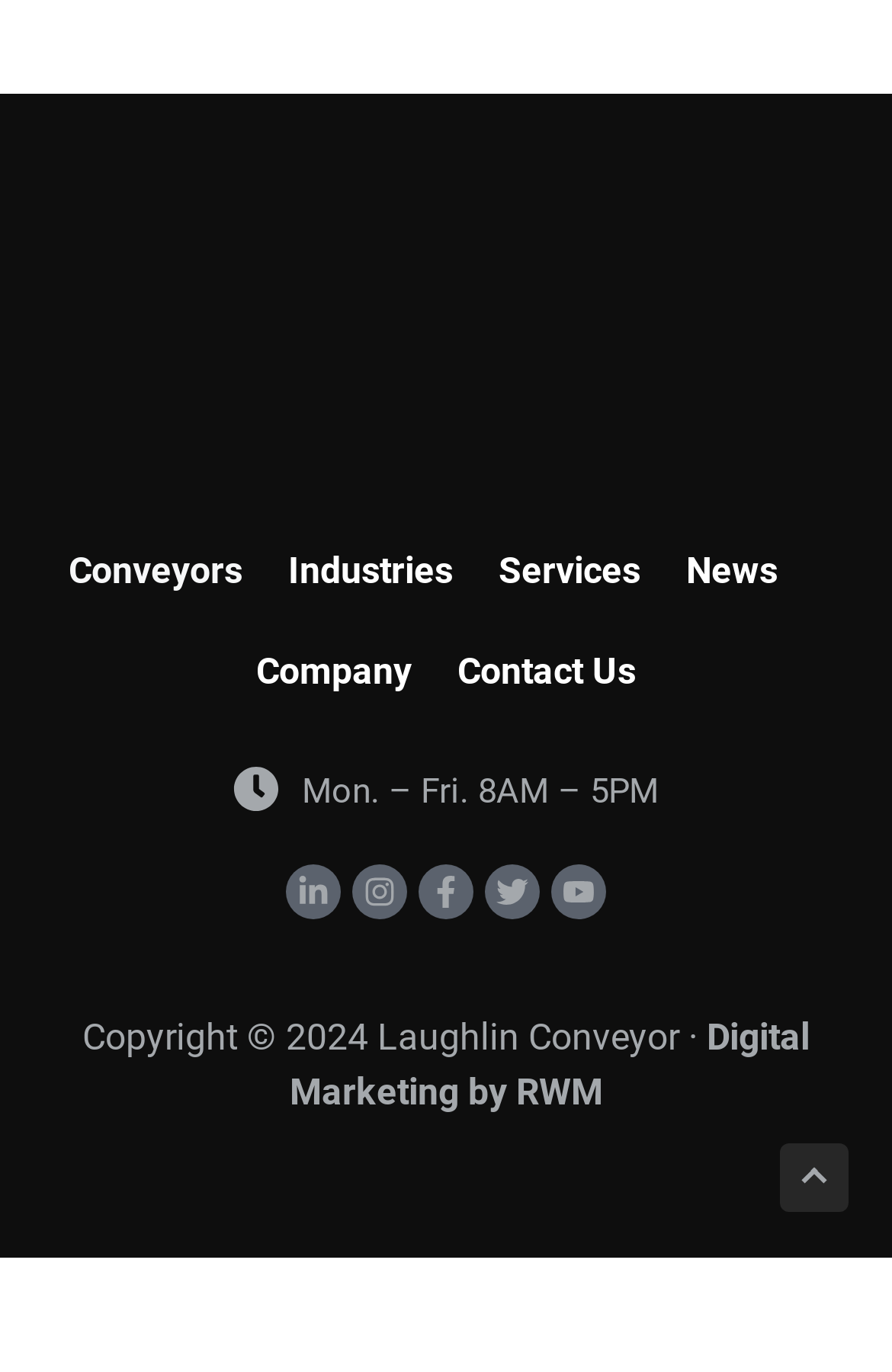Determine the bounding box coordinates for the element that should be clicked to follow this instruction: "Read News". The coordinates should be given as four float numbers between 0 and 1, in the format [left, top, right, bottom].

[0.769, 0.395, 0.872, 0.438]